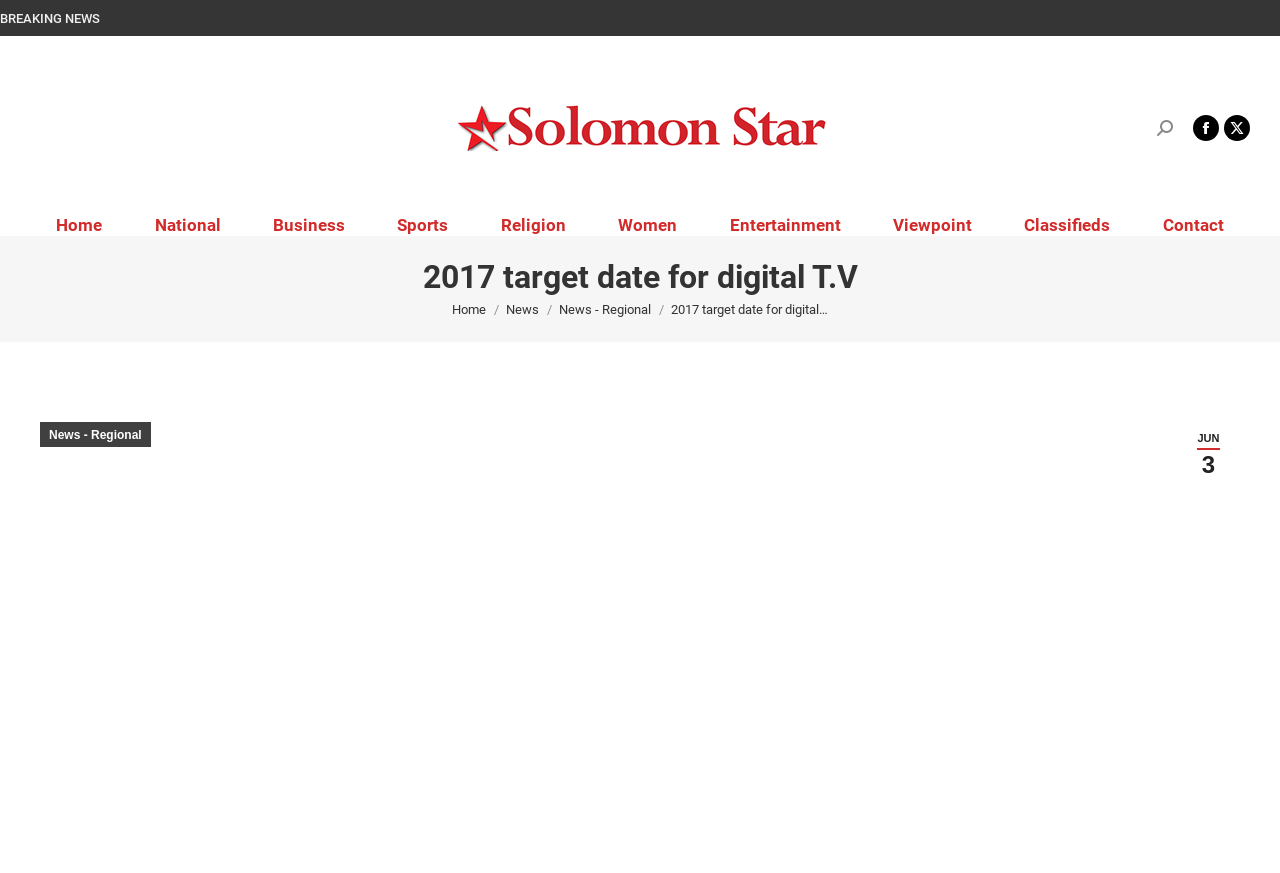Find the bounding box coordinates of the area that needs to be clicked in order to achieve the following instruction: "Go to Home page". The coordinates should be specified as four float numbers between 0 and 1, i.e., [left, top, right, bottom].

[0.023, 0.246, 0.1, 0.27]